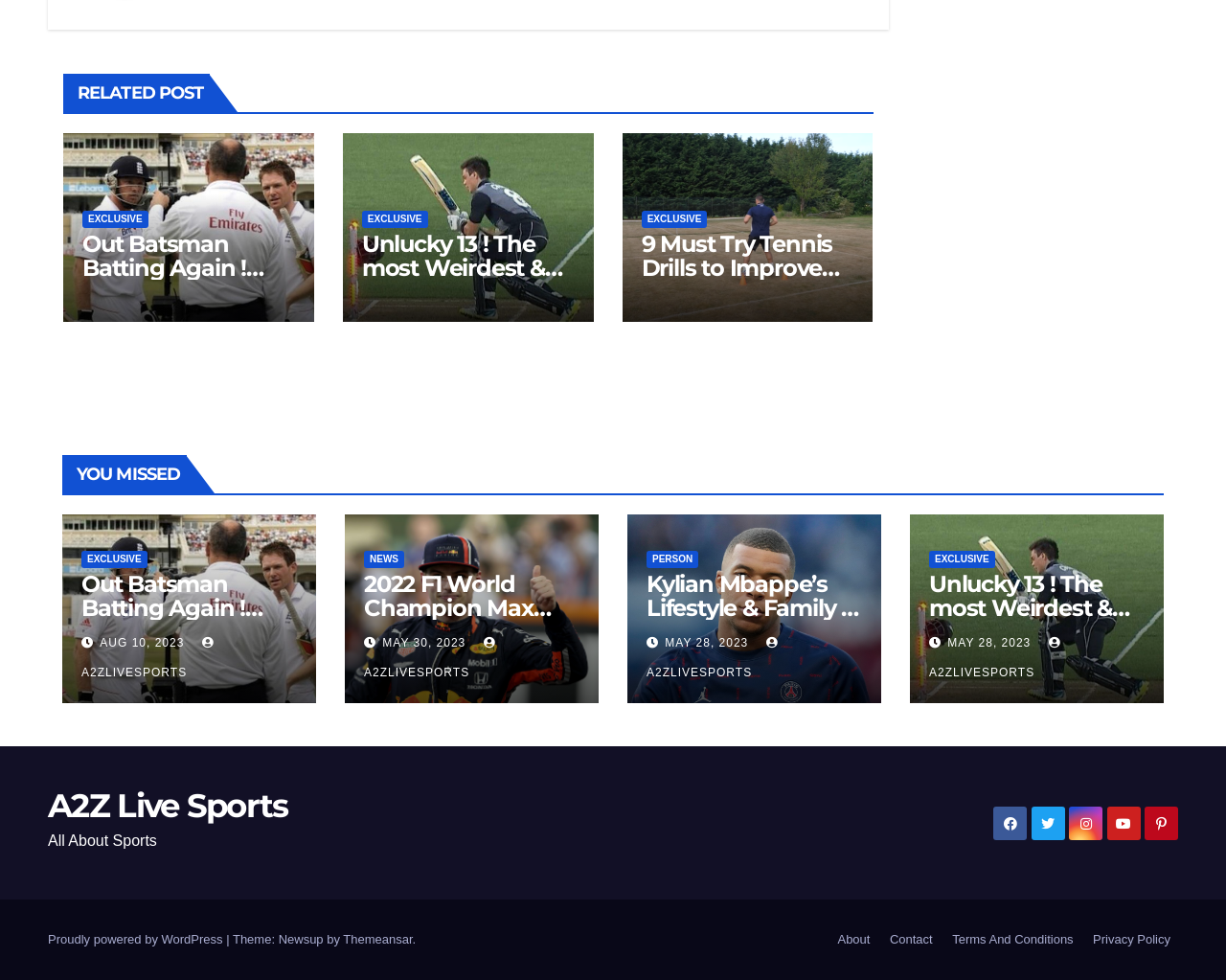Respond with a single word or phrase:
What type of content does this website primarily feature?

Sports